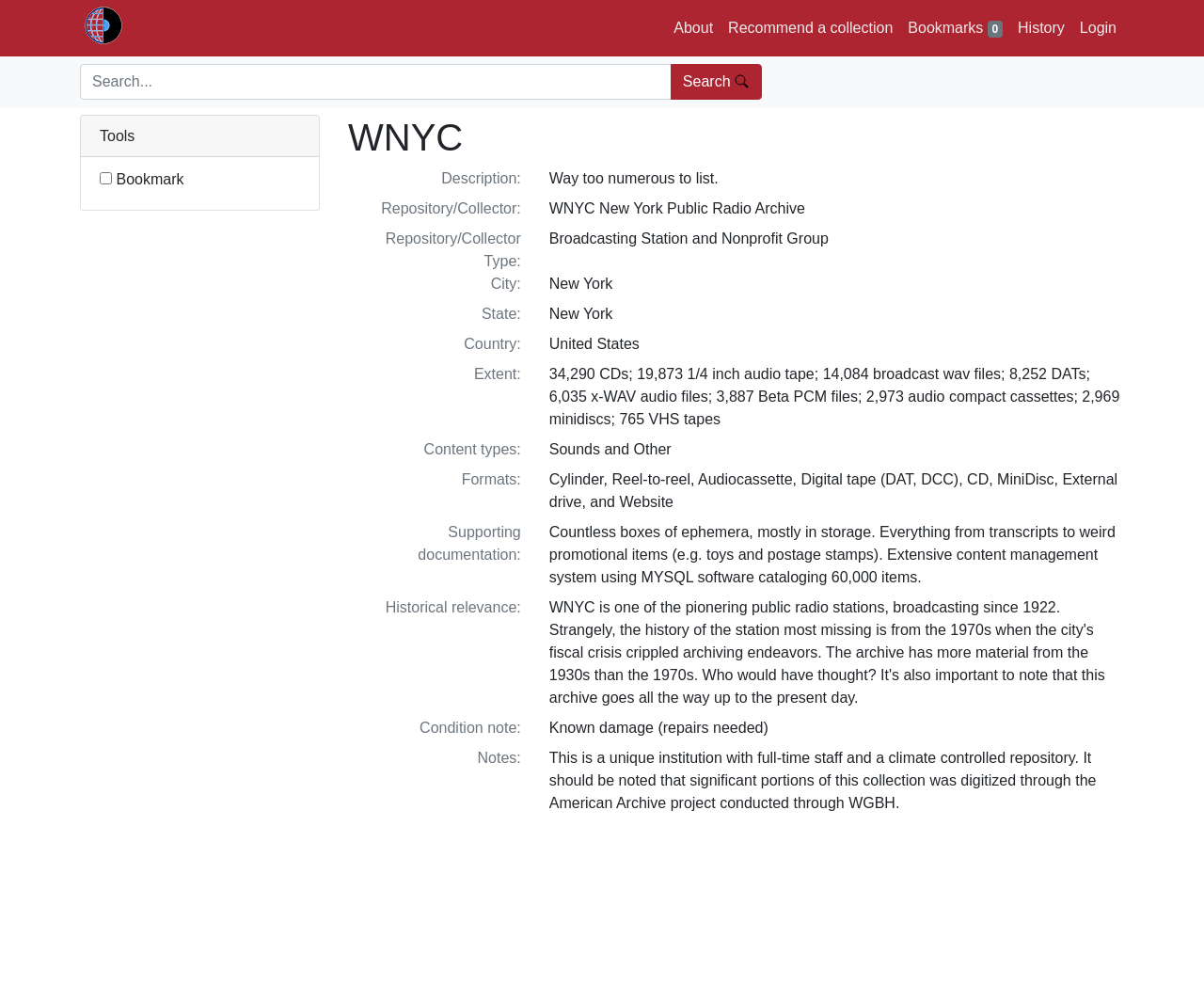Please provide a brief answer to the question using only one word or phrase: 
What is the condition note of the collection?

Known damage (repairs needed)